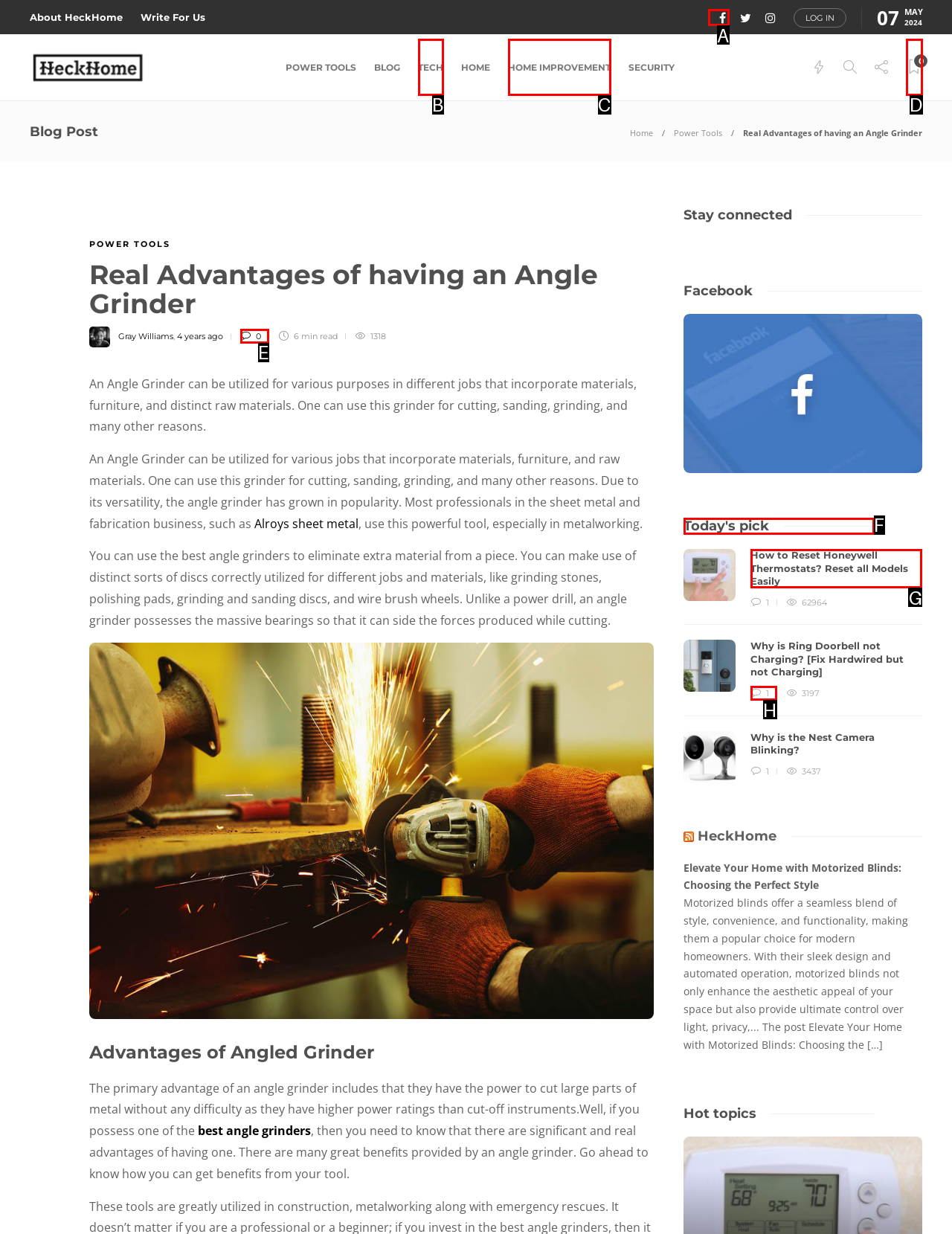Determine which HTML element I should select to execute the task: Check the 'Today's pick' section
Reply with the corresponding option's letter from the given choices directly.

F